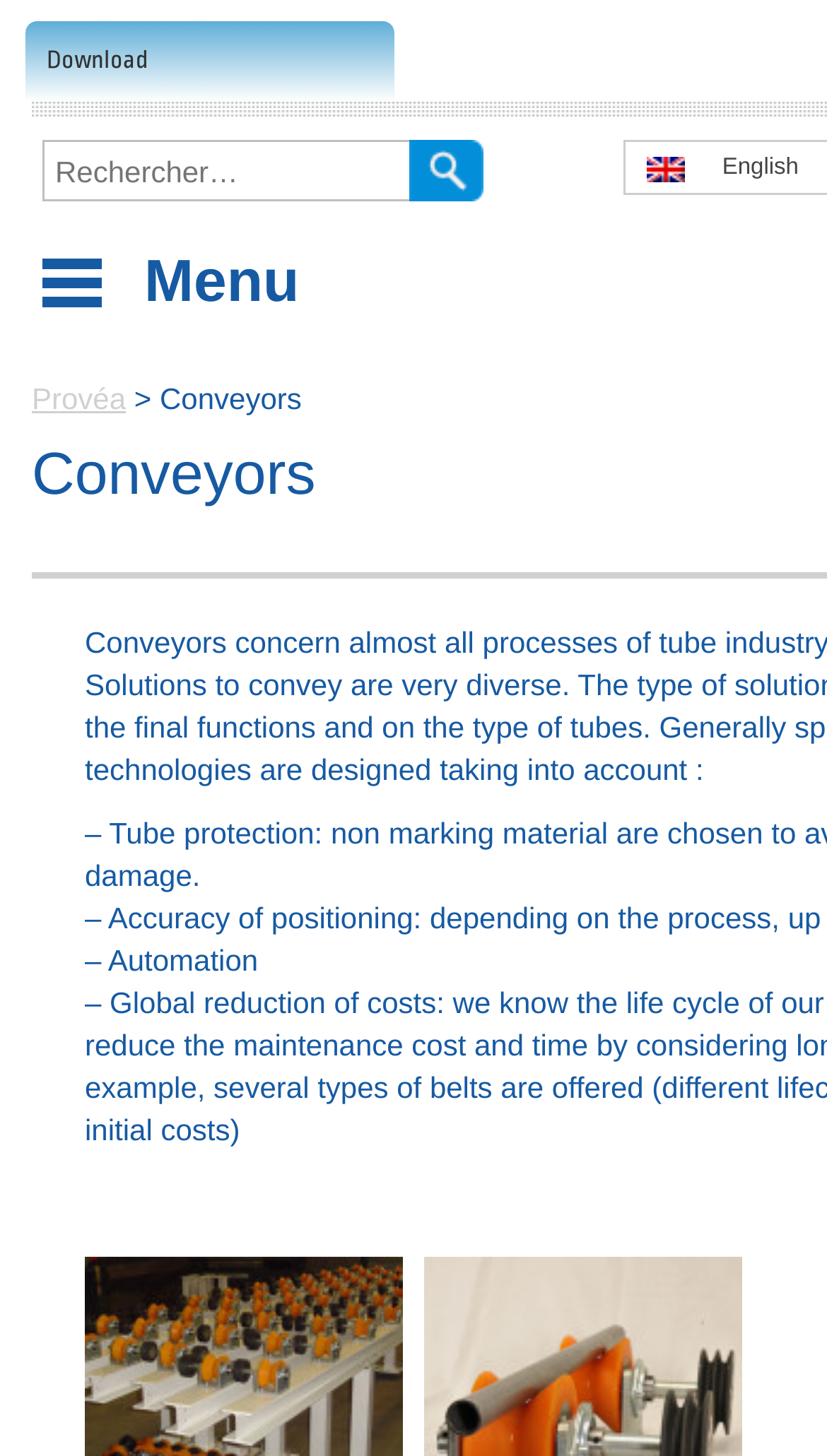Explain the webpage in detail, including its primary components.

The webpage is about conveyors in the tube industry, with a focus on solutions for conveying. At the top left corner, there is a link to download something, likely related to conveyors. Next to it, there is a search bar with a textbox to input search queries and a button to initiate the search. The search bar also includes an image of a flag, indicating that the website is available in multiple languages.

Below the search bar, there is a menu section with a heading "Menu". This section contains a link to the main page of "Provéa", followed by a greater-than symbol and the title "Conveyors". The title "Conveyors" is positioned slightly to the right of the "Provéa" link.

Further down, there is a subtitle "– Automation" positioned near the top center of the page. Below this subtitle, there is a non-breaking space character, which may be used to separate sections or add whitespace.

Overall, the webpage appears to be a portal or information hub for conveyors in the tube industry, with a focus on automation solutions.